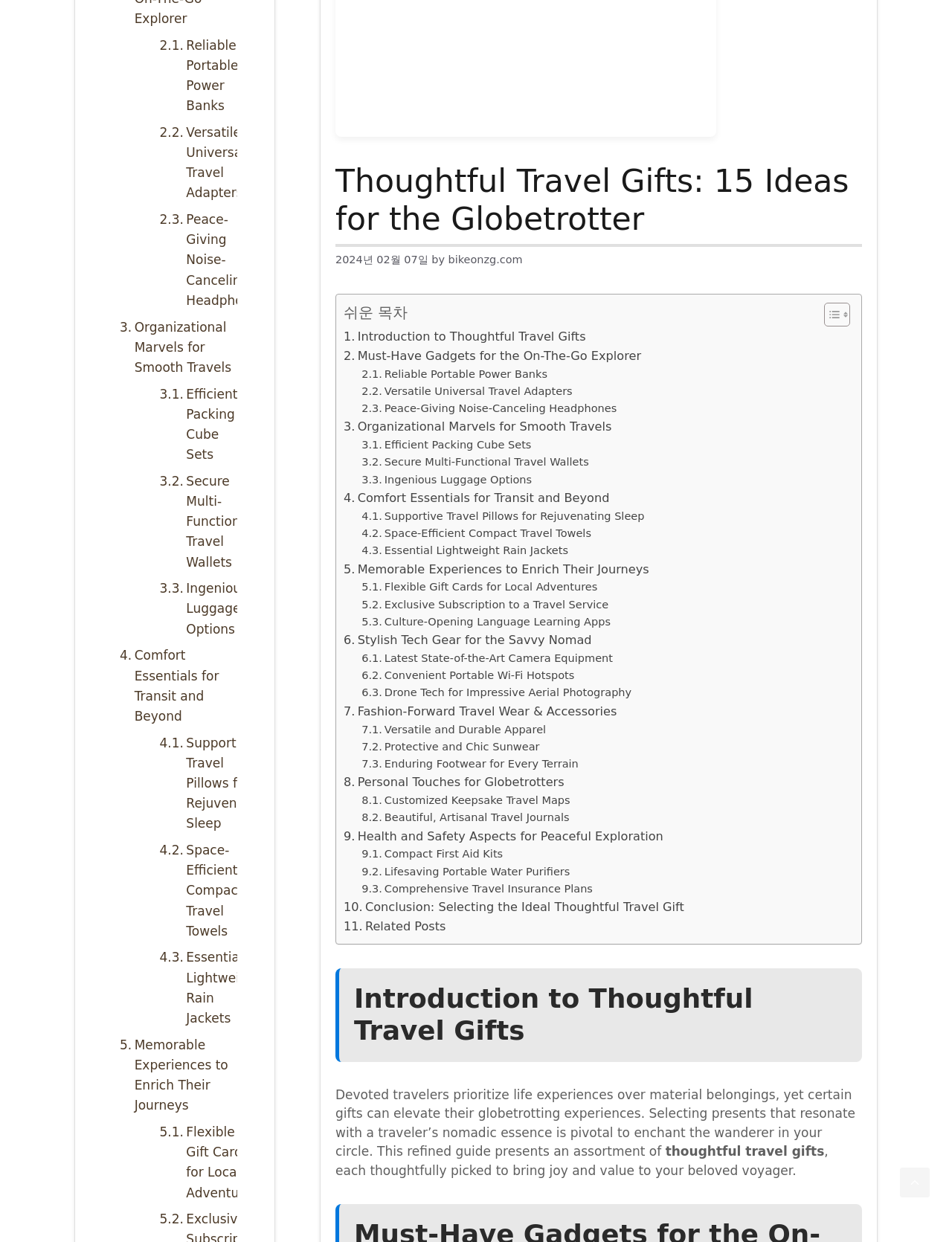Calculate the bounding box coordinates for the UI element based on the following description: "Related Posts". Ensure the coordinates are four float numbers between 0 and 1, i.e., [left, top, right, bottom].

[0.361, 0.738, 0.468, 0.754]